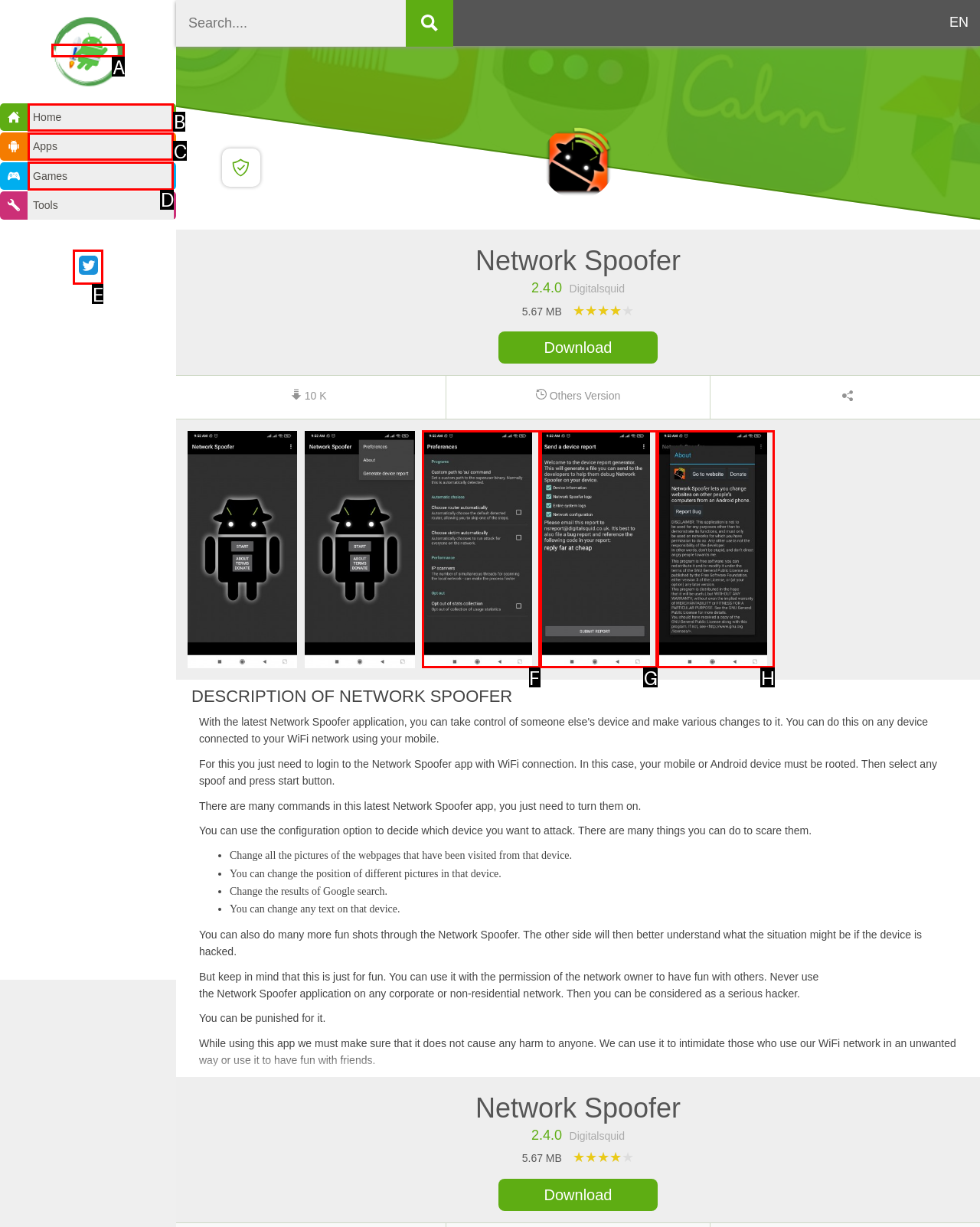Determine which option matches the element description: Games
Answer using the letter of the correct option.

D